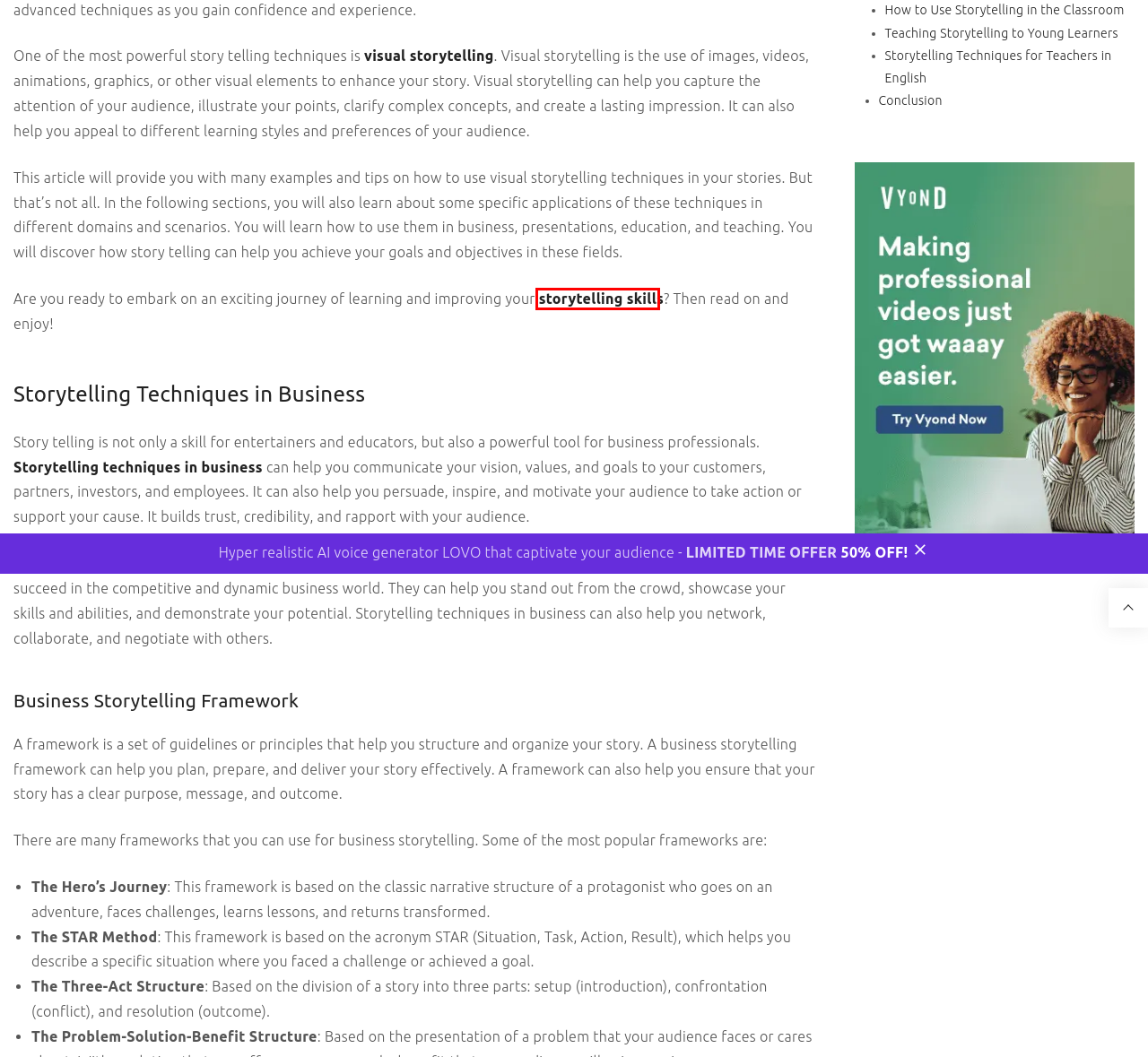You are presented with a screenshot of a webpage containing a red bounding box around an element. Determine which webpage description best describes the new webpage after clicking on the highlighted element. Here are the candidates:
A. About Us - ingoStudio
B. How to Develop Storytelling Skills - ingoStudio
C. AI in Figma Review - ingoStudio
D. Looka Review: AI Logo Design and Branding - ingoStudio
E. Best AI Tools Online: Your Guide to Harness Artificial Intelligence - ingoStudio
F. Different Storytelling Methods: Tell Stories That Engage - ingoStudio
G. Marketing Storytelling: How to Sell Products and Services - ingoStudio
H. Elements of Video Storytelling - ingoStudio

B